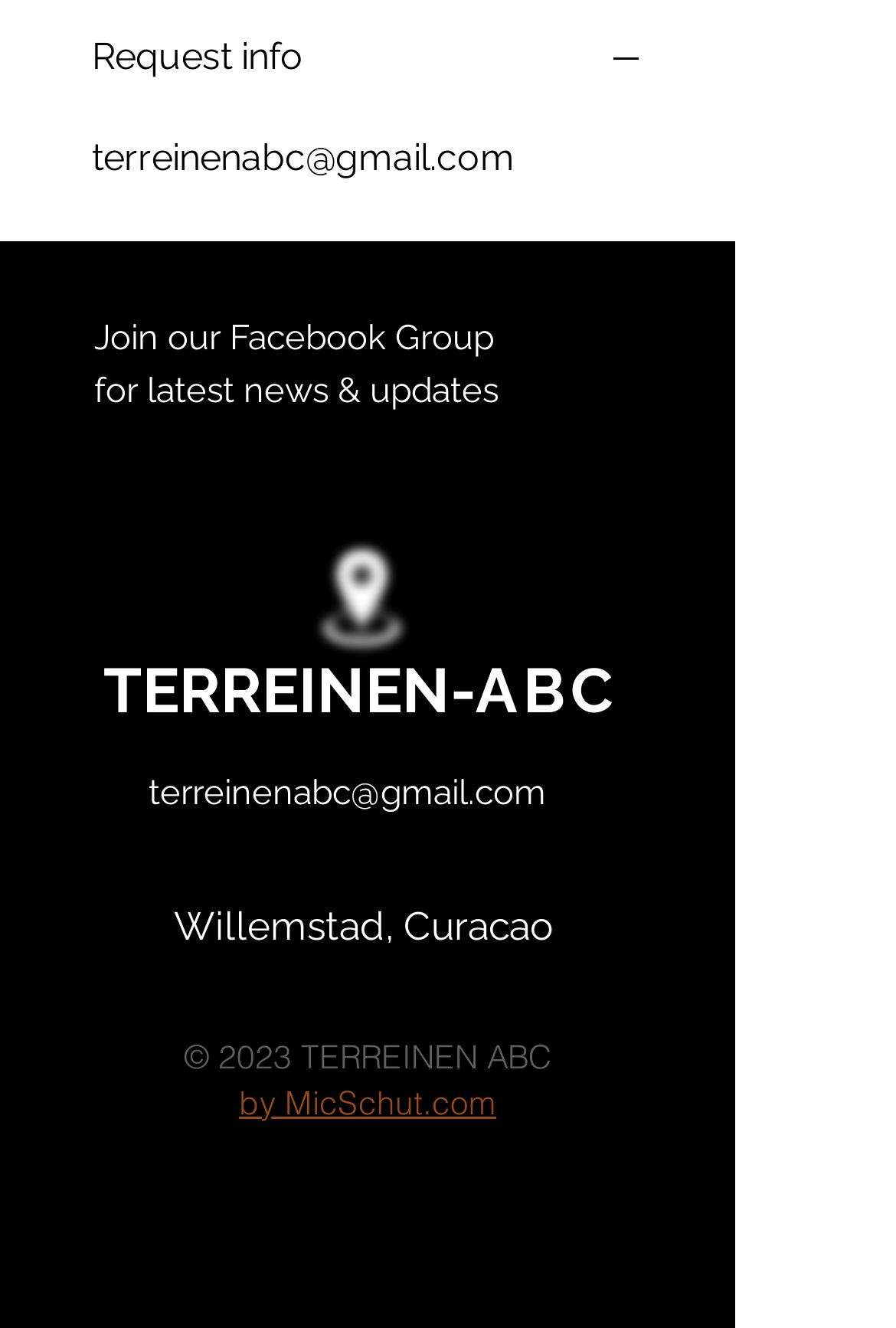Identify the bounding box of the UI element that matches this description: "aria-label="Facebook - White Circle"".

[0.582, 0.244, 0.672, 0.305]